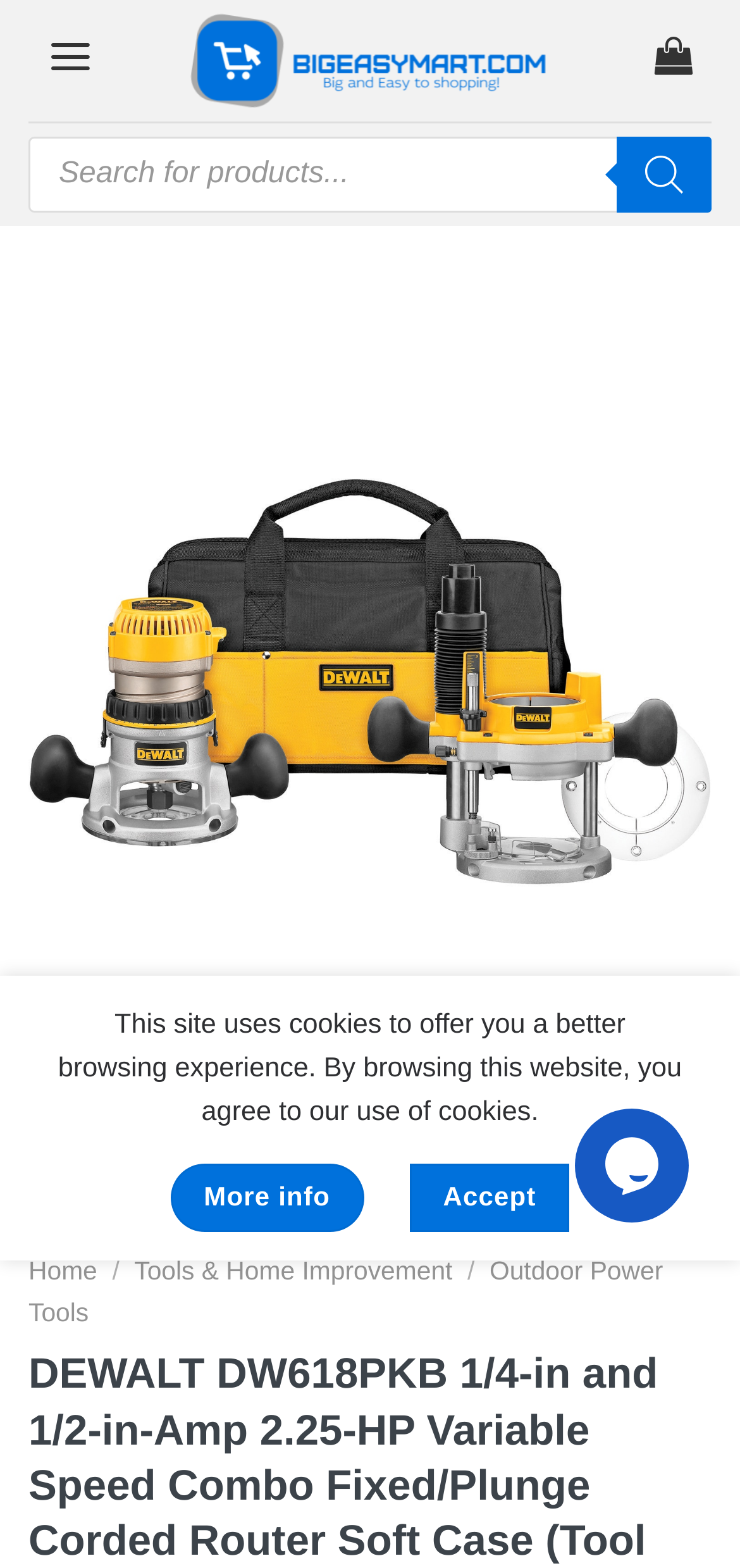Locate the bounding box coordinates of the area to click to fulfill this instruction: "Search for products". The bounding box should be presented as four float numbers between 0 and 1, in the order [left, top, right, bottom].

[0.038, 0.087, 0.962, 0.135]